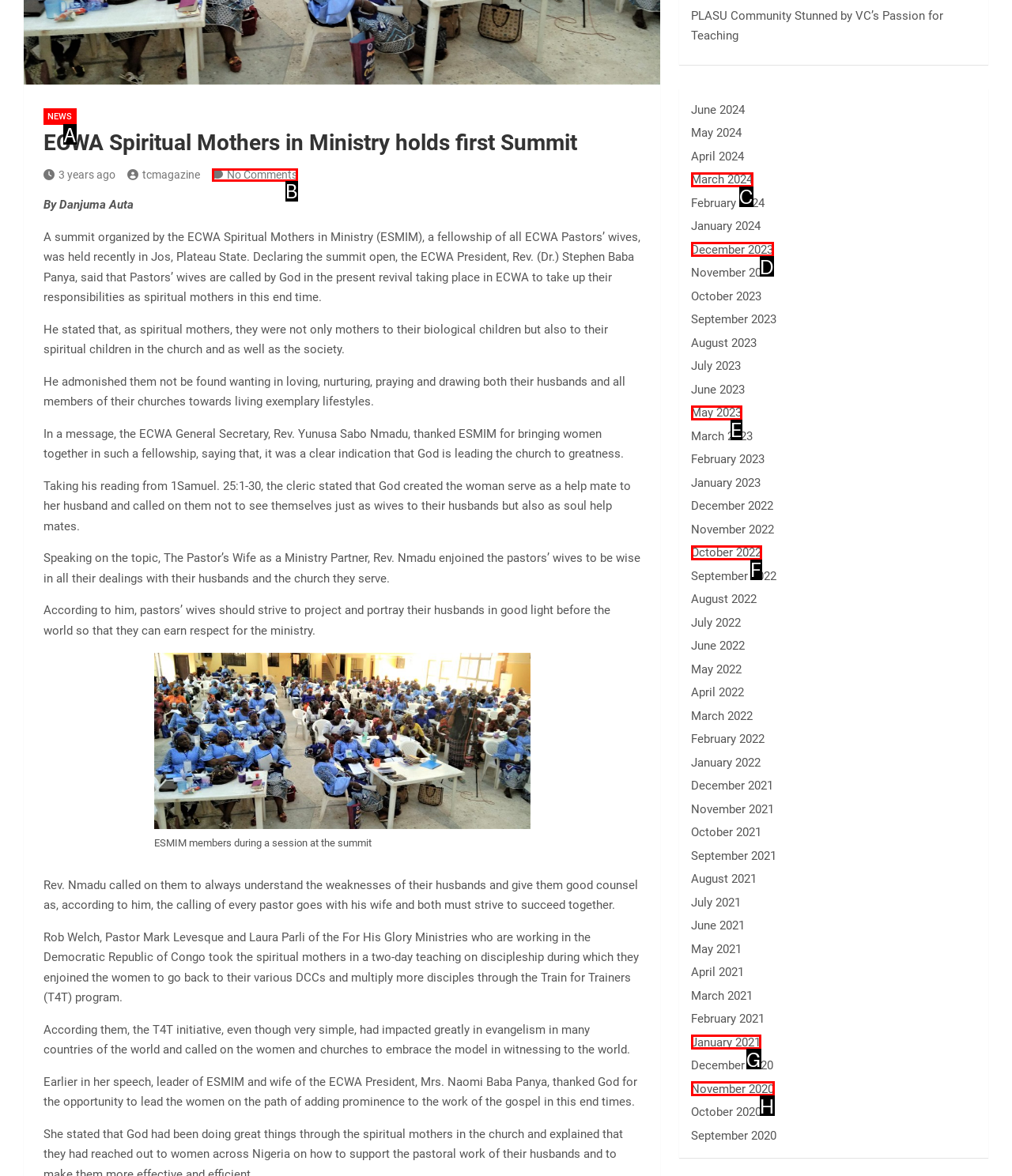Using the provided description: News, select the HTML element that corresponds to it. Indicate your choice with the option's letter.

A